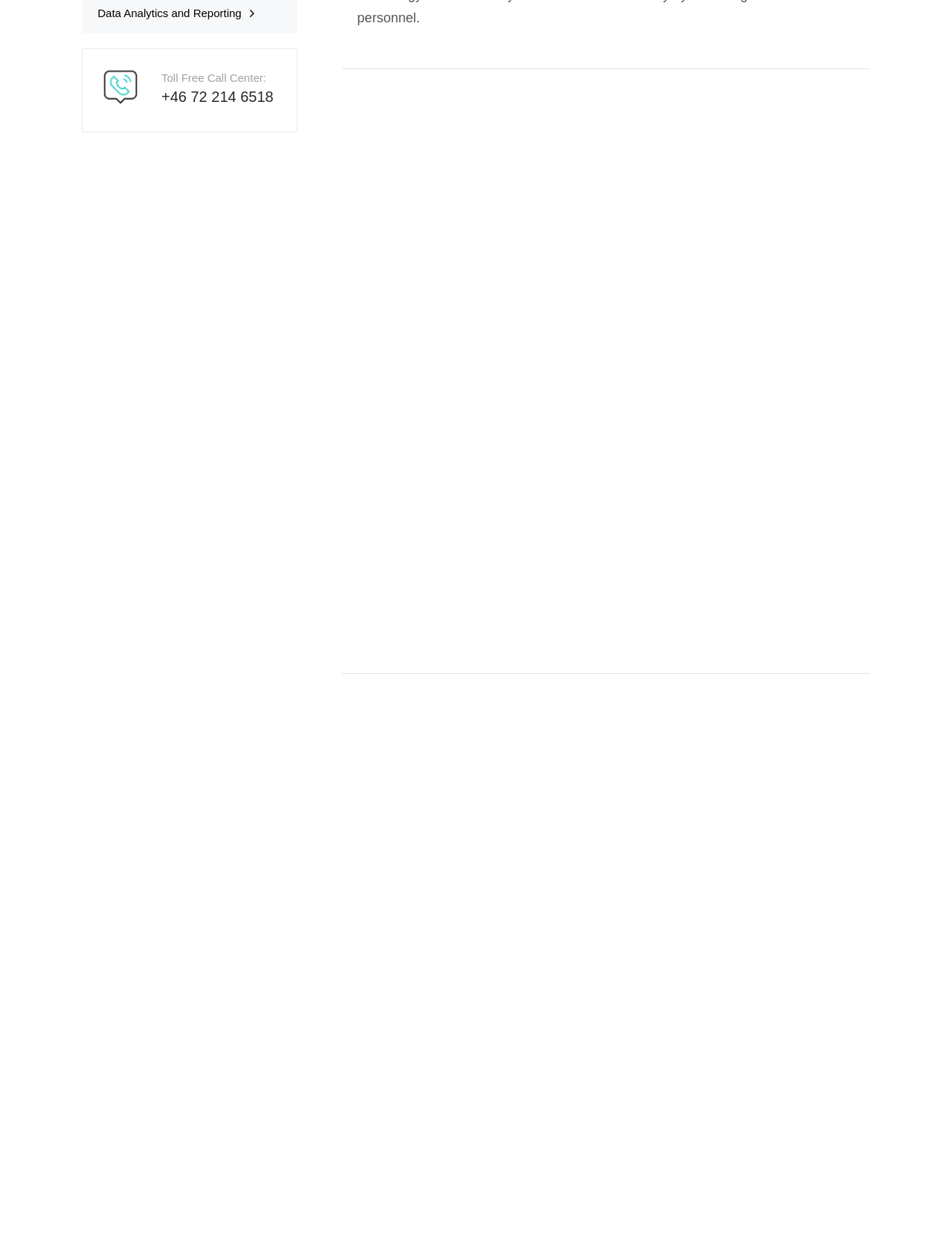From the screenshot, find the bounding box of the UI element matching this description: "Regular Updates and Refresher Courses". Supply the bounding box coordinates in the form [left, top, right, bottom], each a float between 0 and 1.

[0.367, 0.861, 0.906, 0.898]